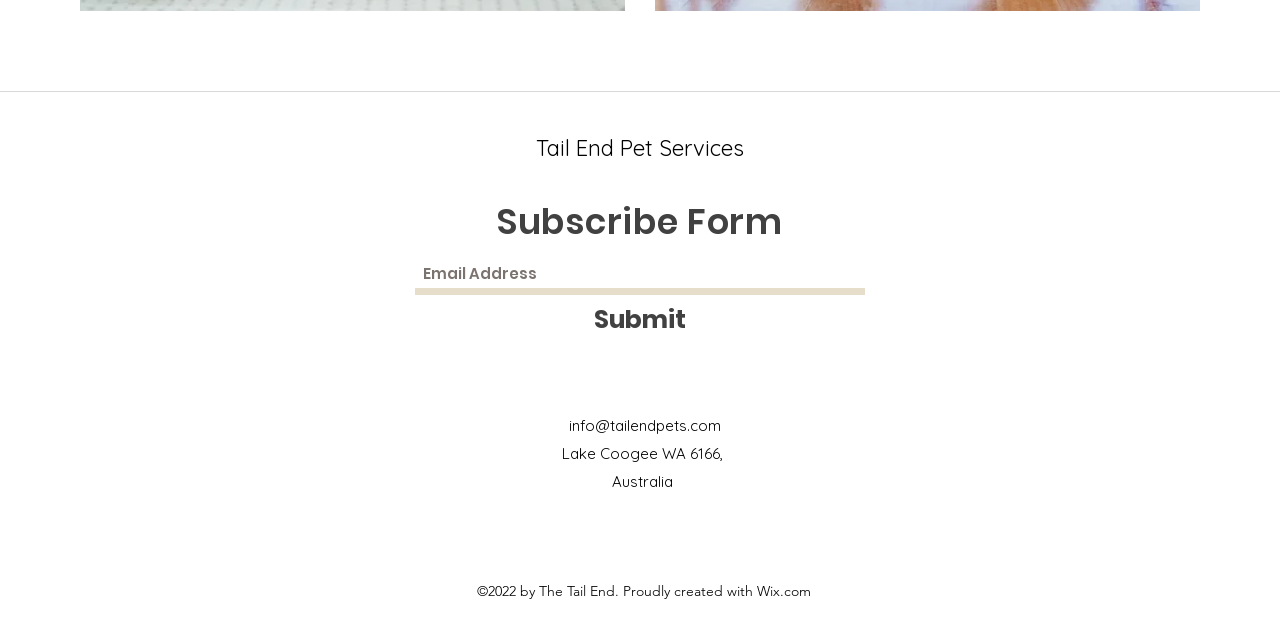What social media platform is linked?
Carefully analyze the image and provide a thorough answer to the question.

The social media platform linked can be found in the list element 'Social Bar' which contains a link element labeled 'Facebook'.